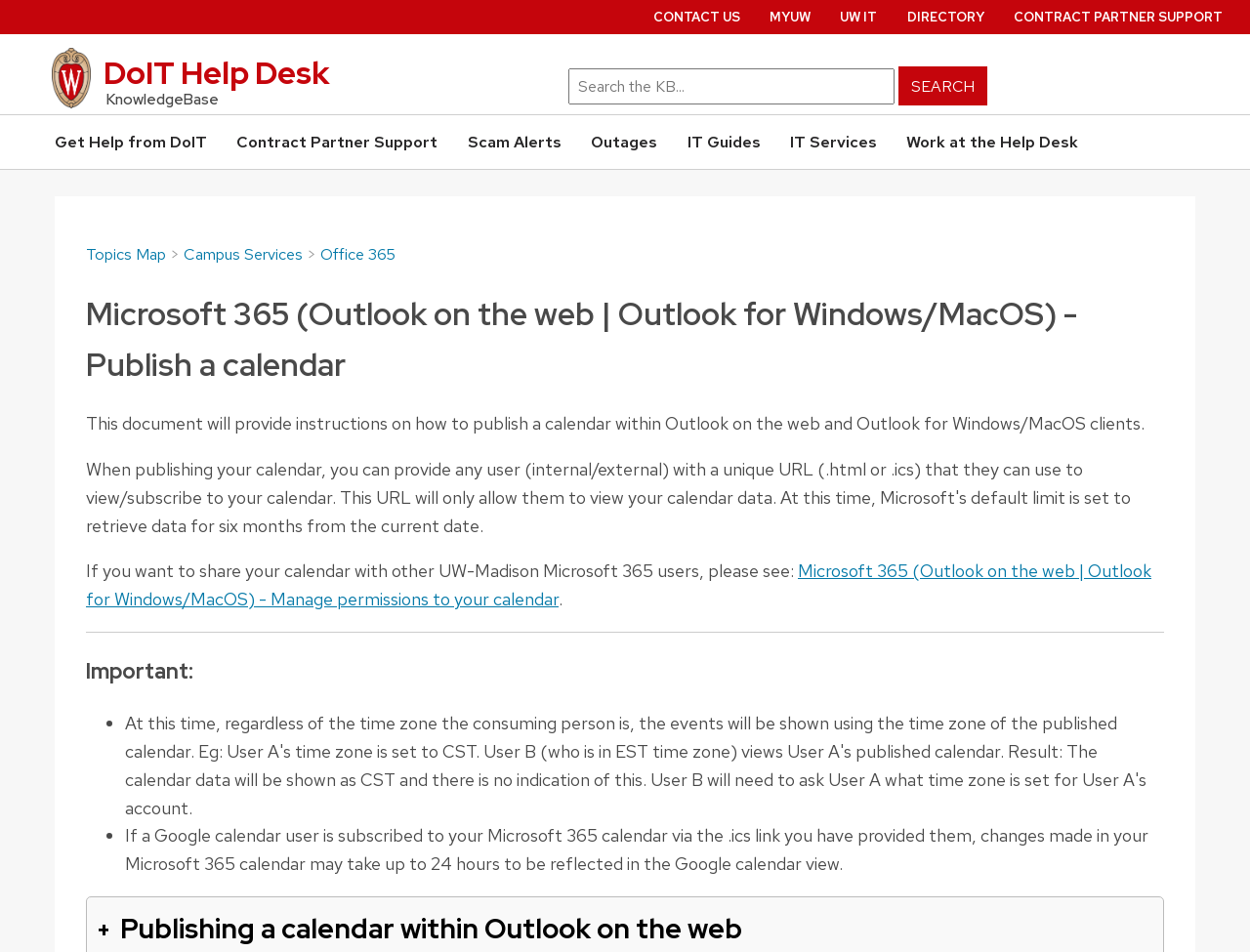Look at the image and write a detailed answer to the question: 
What is the purpose of this webpage?

Based on the webpage's content, it appears to provide instructions on how to publish a calendar within Outlook on the web and Outlook for Windows/MacOS clients. The webpage contains step-by-step guides and important notes related to calendar publishing.